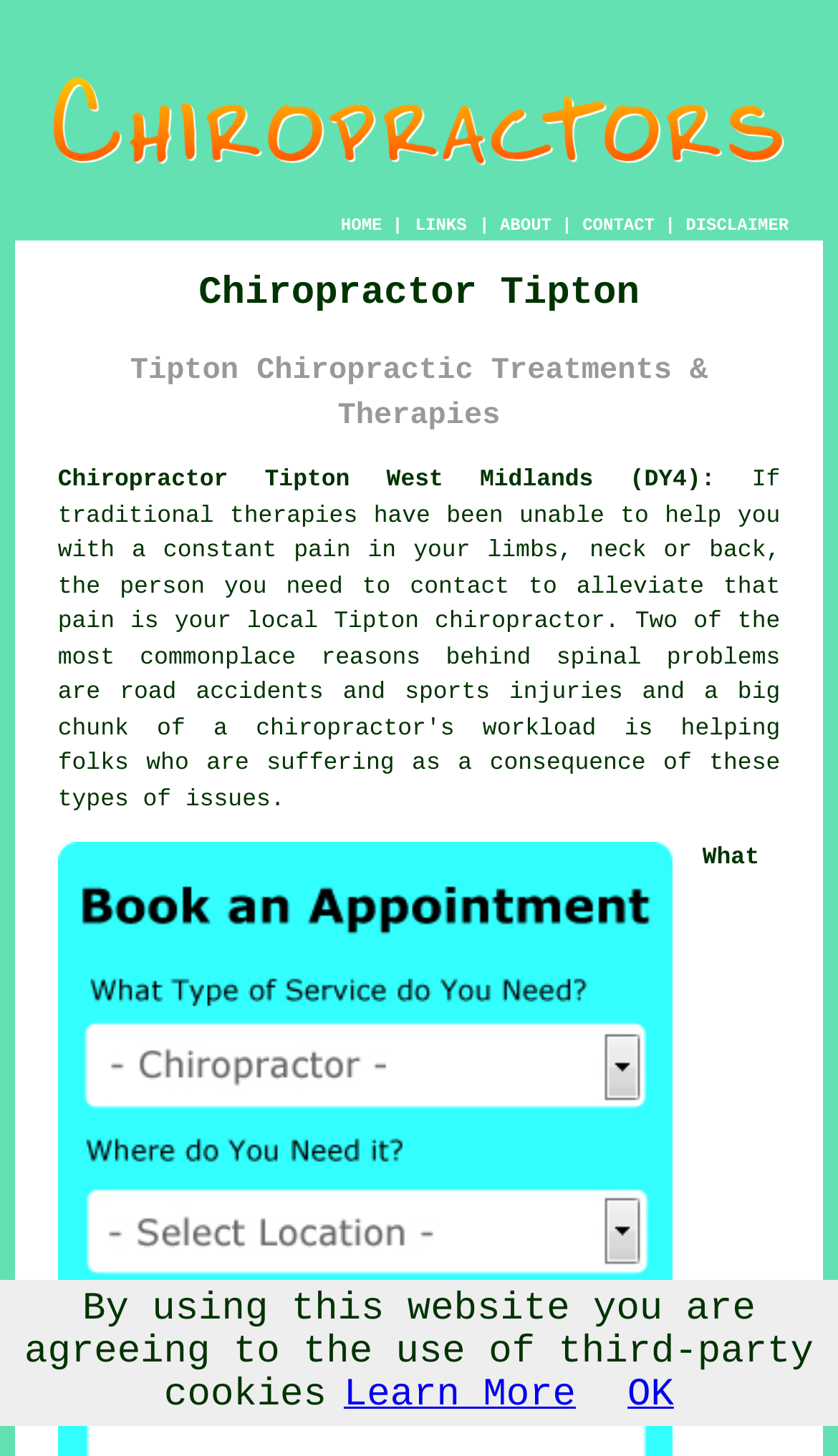What is the warning message at the bottom of the page about?
Answer the question based on the image using a single word or a brief phrase.

Third-party cookies